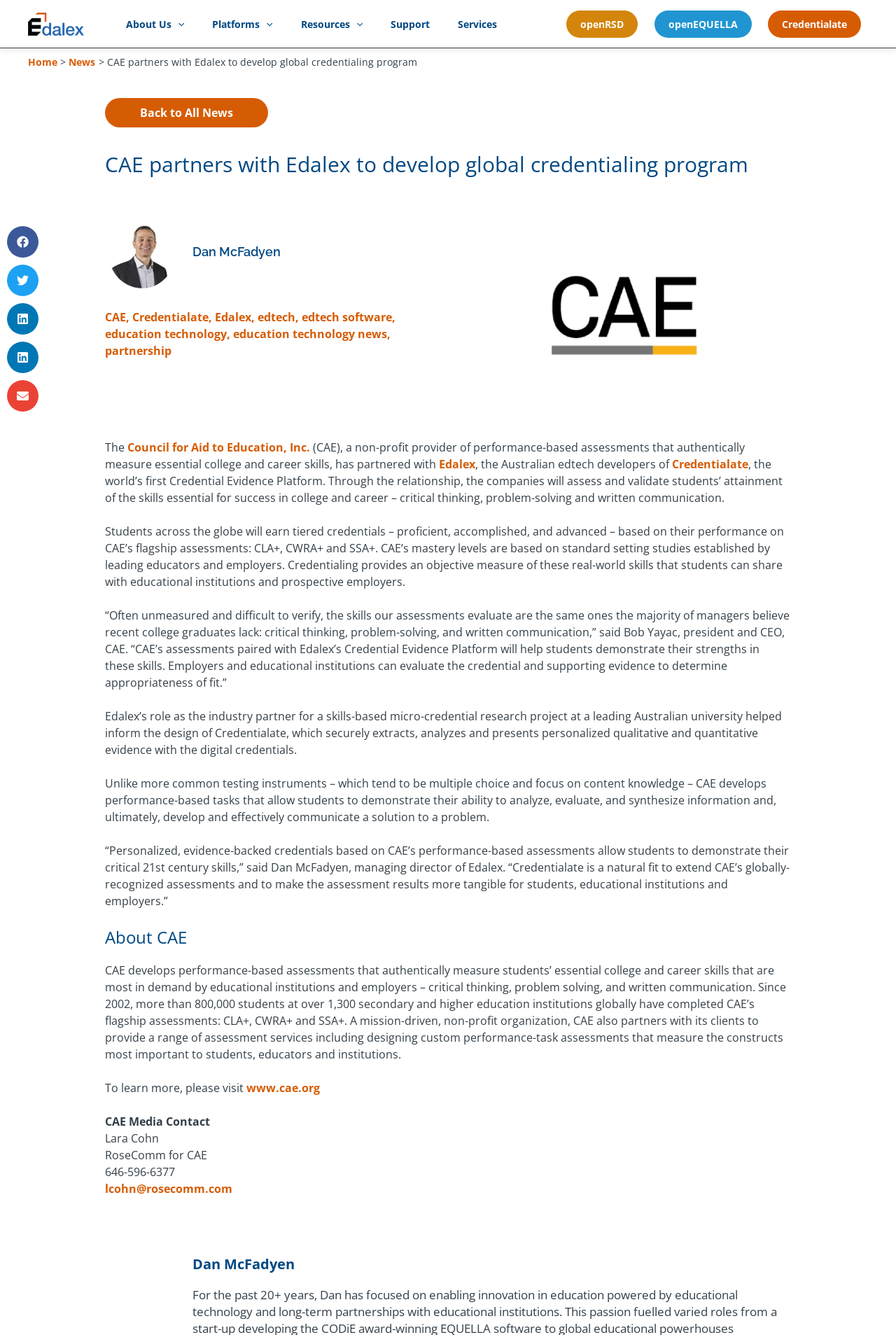How many navigation menus are on the webpage?
Please respond to the question with a detailed and informative answer.

By analyzing the webpage structure, I found two navigation menus: one is the main header menu with links to 'About Us', 'Platforms', 'Resources', 'Support', and 'Services', and the other is the breadcrumbs navigation with links to 'Home' and 'News'.